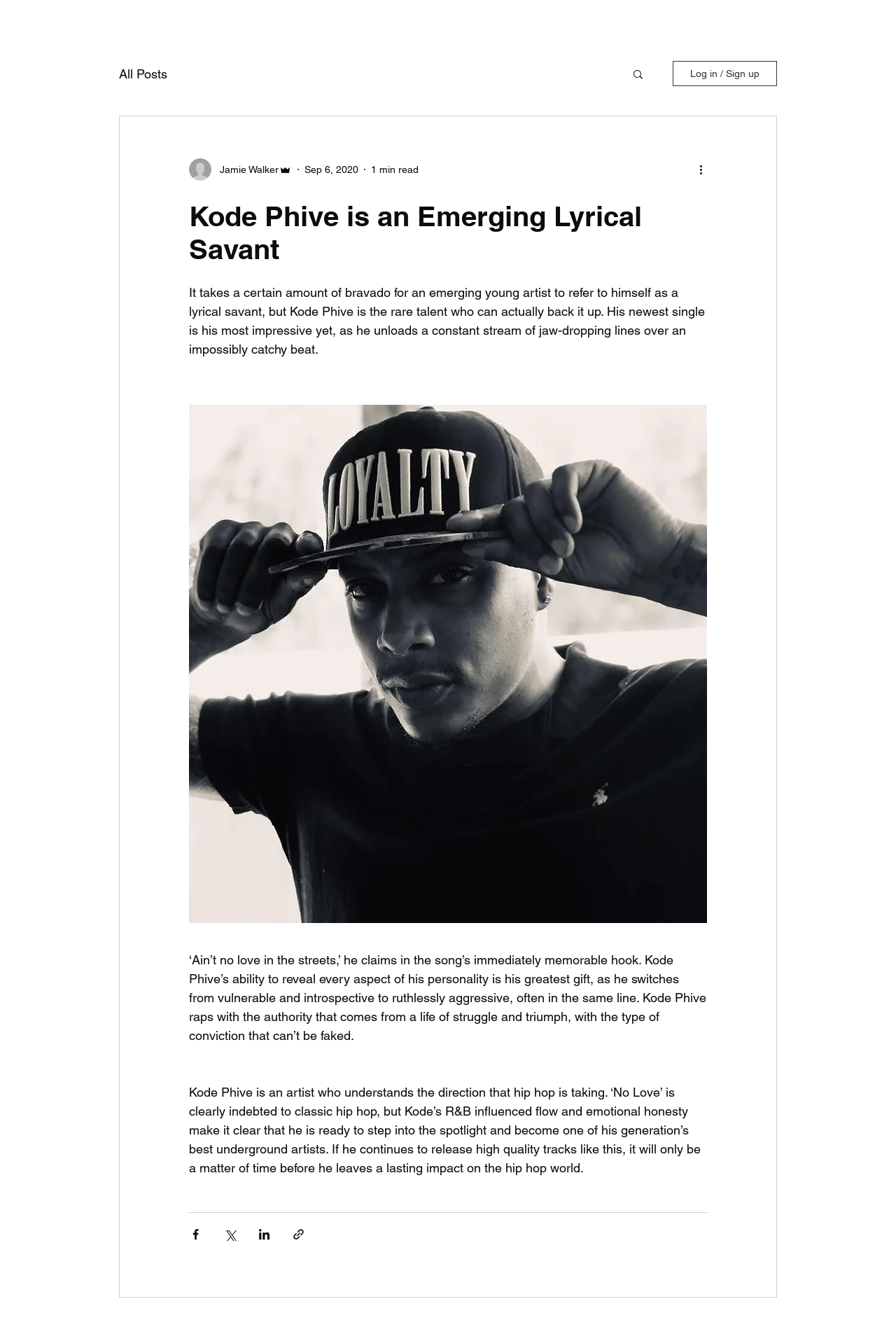What is the name of the emerging young artist?
Look at the image and respond to the question as thoroughly as possible.

The name of the emerging young artist is mentioned in the article title 'Kode Phive is an Emerging Lyrical Savant' and also in the article content.